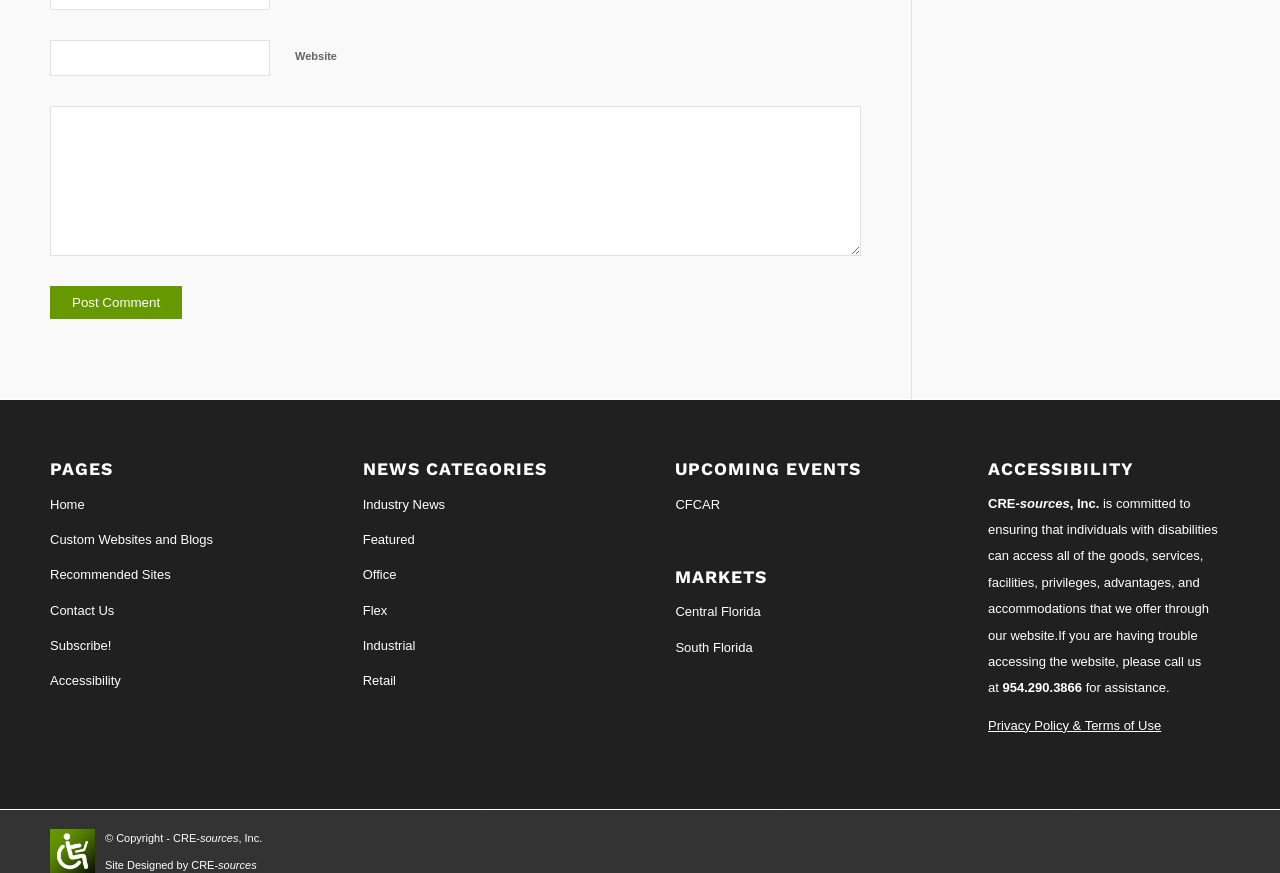How many categories are listed under NEWS CATEGORIES?
Based on the image, answer the question with as much detail as possible.

Under the heading 'NEWS CATEGORIES', there are 6 links listed: 'Industry News', 'Featured', 'Office', 'Flex', 'Industrial', and 'Retail'.